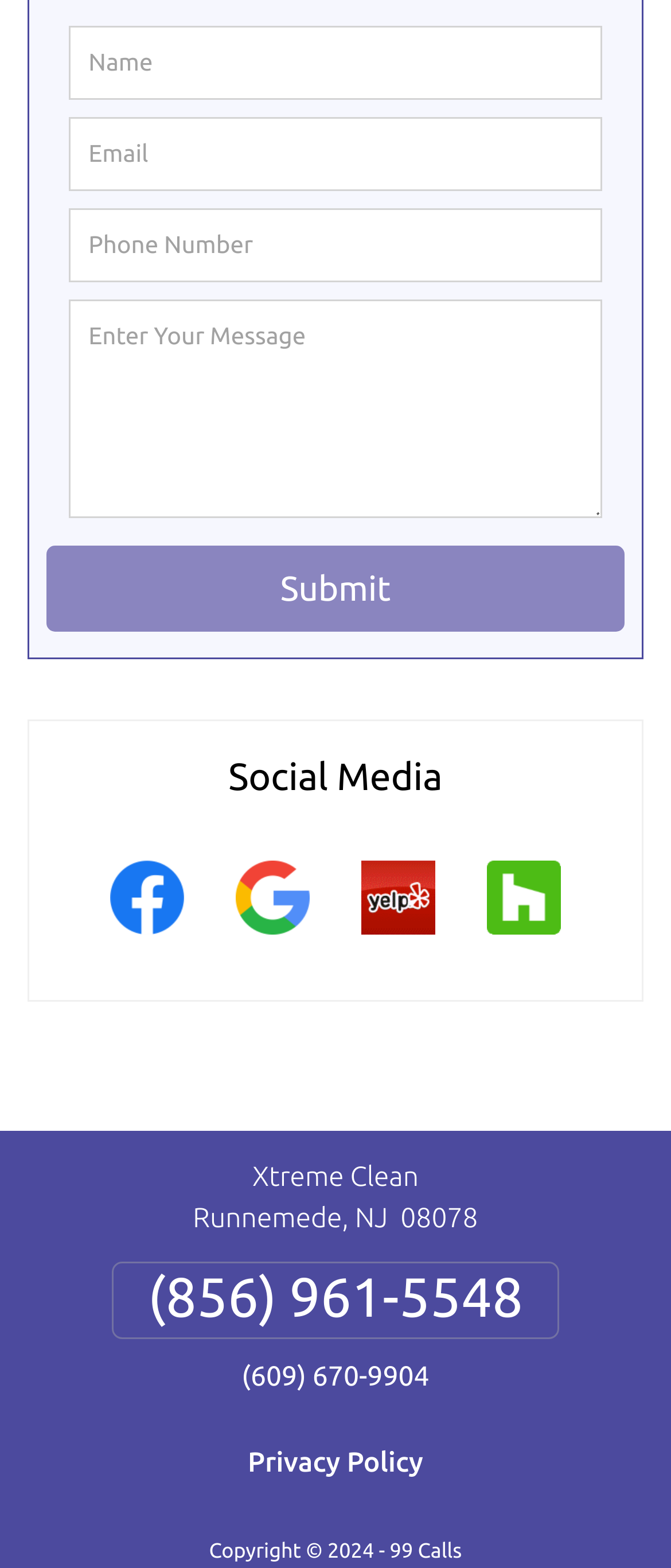How many social media links are available?
Provide a well-explained and detailed answer to the question.

I counted the number of links under the 'Social Media' heading, which are Facebook, Google, Yelp, and Houzz, so there are 4 social media links available.